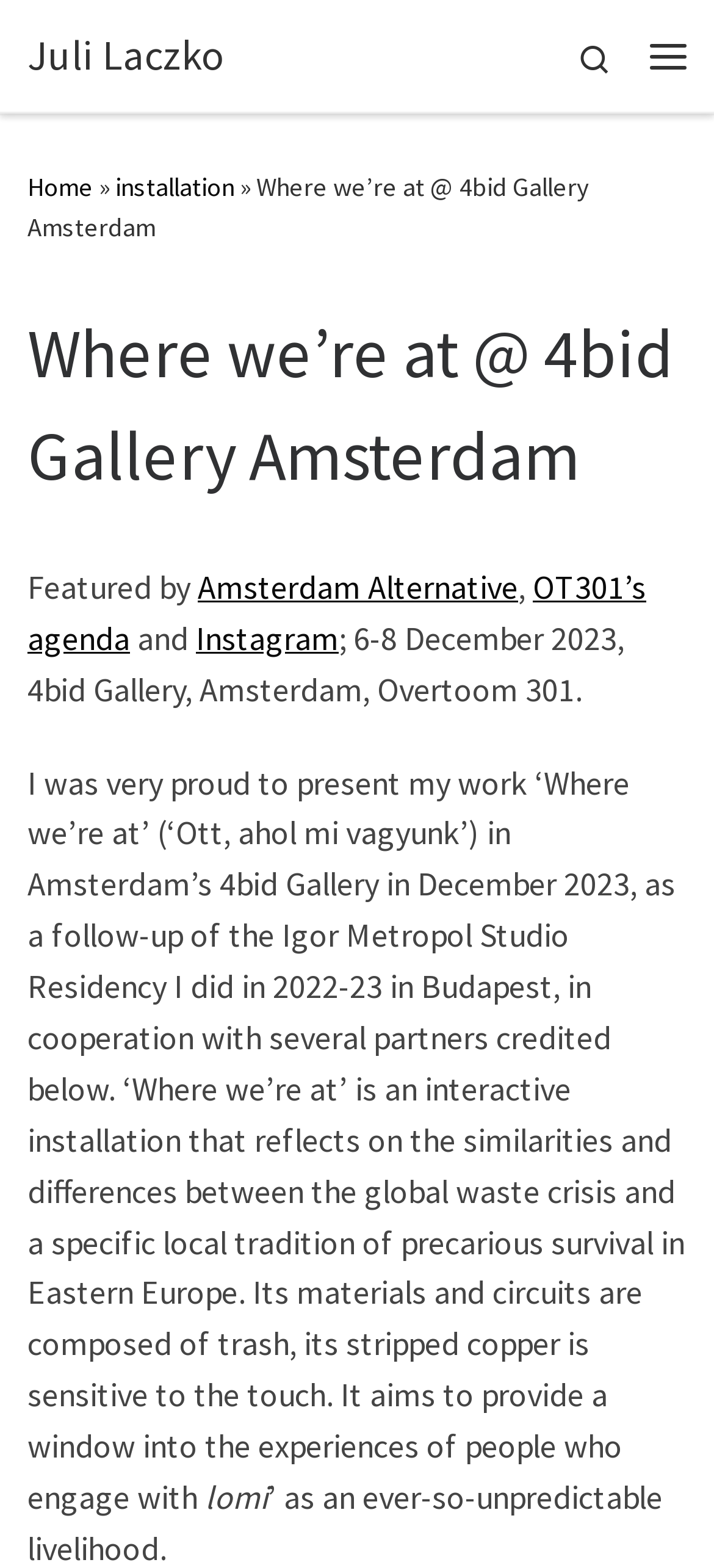Locate the bounding box coordinates of the clickable area needed to fulfill the instruction: "go to home page".

[0.038, 0.109, 0.131, 0.13]